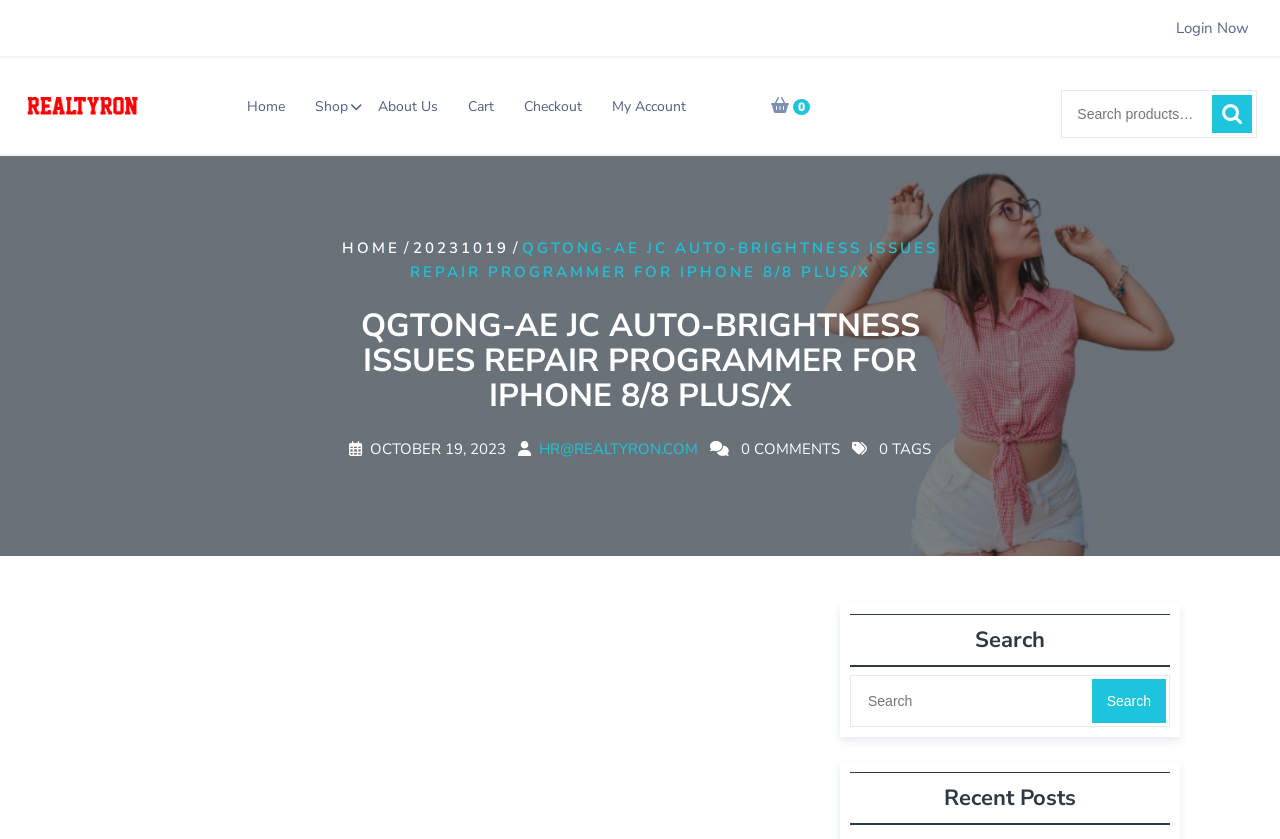Provide an in-depth caption for the elements present on the webpage.

The webpage is about the QGTONG-AE JC Repair Programmer, a product that solves auto-brightness issues on iPhone 8/8 Plus/X. At the top right corner, there is a "Login Now" link. On the top left, there is a "realtyron" link with an accompanying image. Below this, there is a navigation menu with links to "Home", "Shop", "About Us", "Cart", "Checkout", and "My Account".

On the right side of the navigation menu, there is a search bar with a "Search for:" label and a "Search" button. Below the search bar, there is a "HOME" link, followed by a date "20231019" and a title "QGTONG-AE JC AUTO-BRIGHTNESS ISSUES REPAIR PROGRAMMER FOR IPHONE 8/8 PLUS/X". This title is also a heading that spans across the top of the main content area.

In the main content area, there is a brief article about the QGTONG-AE JC Repair Programmer. The article is accompanied by a date "OCTOBER 19, 2023" and an email address "HR@REALTYRON.COM". Below the article, there are labels indicating "0 COMMENTS" and "0 TAGS".

On the right side of the main content area, there are two sections. The top section has a heading "Search" and a search box with a "Search" button. The bottom section has a heading "Recent Posts".